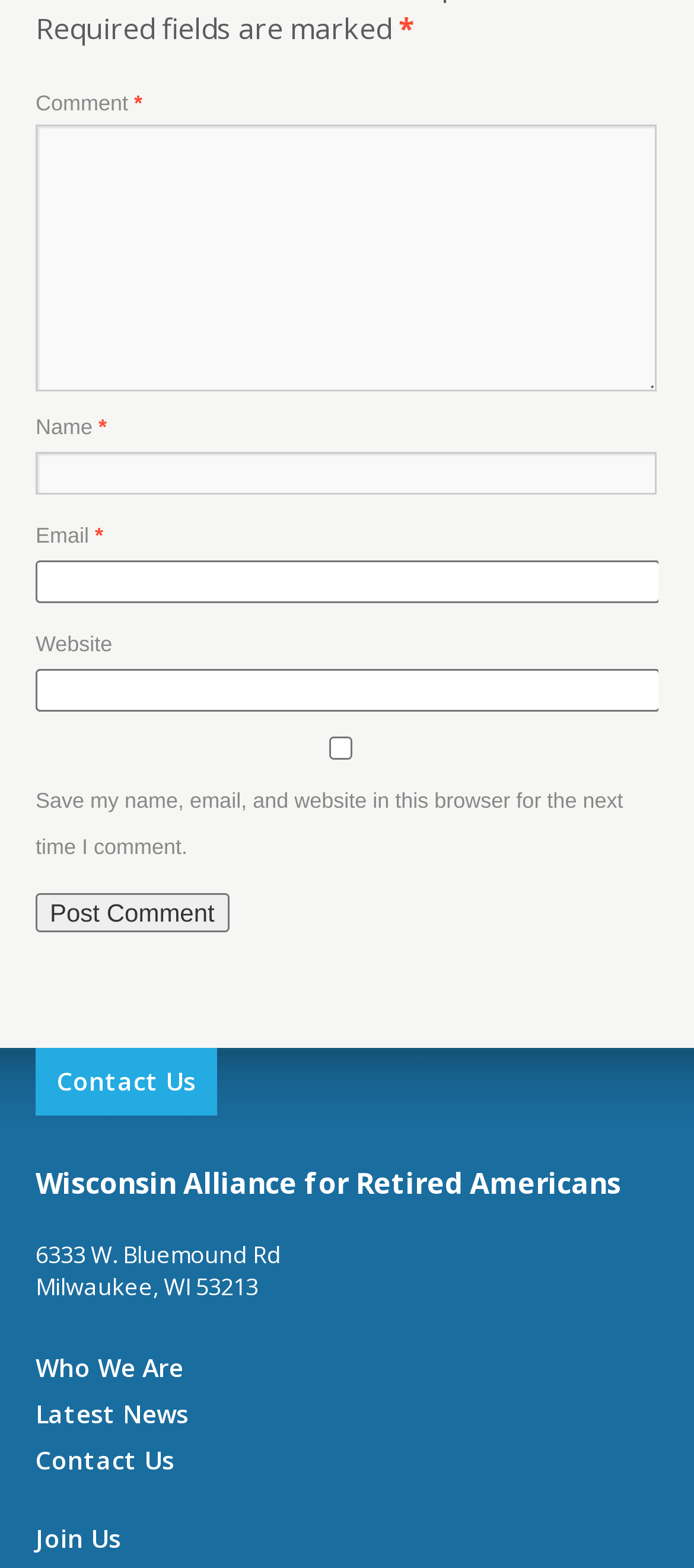Please identify the bounding box coordinates of the element that needs to be clicked to perform the following instruction: "Visit the Contact Us page".

[0.051, 0.668, 0.313, 0.711]